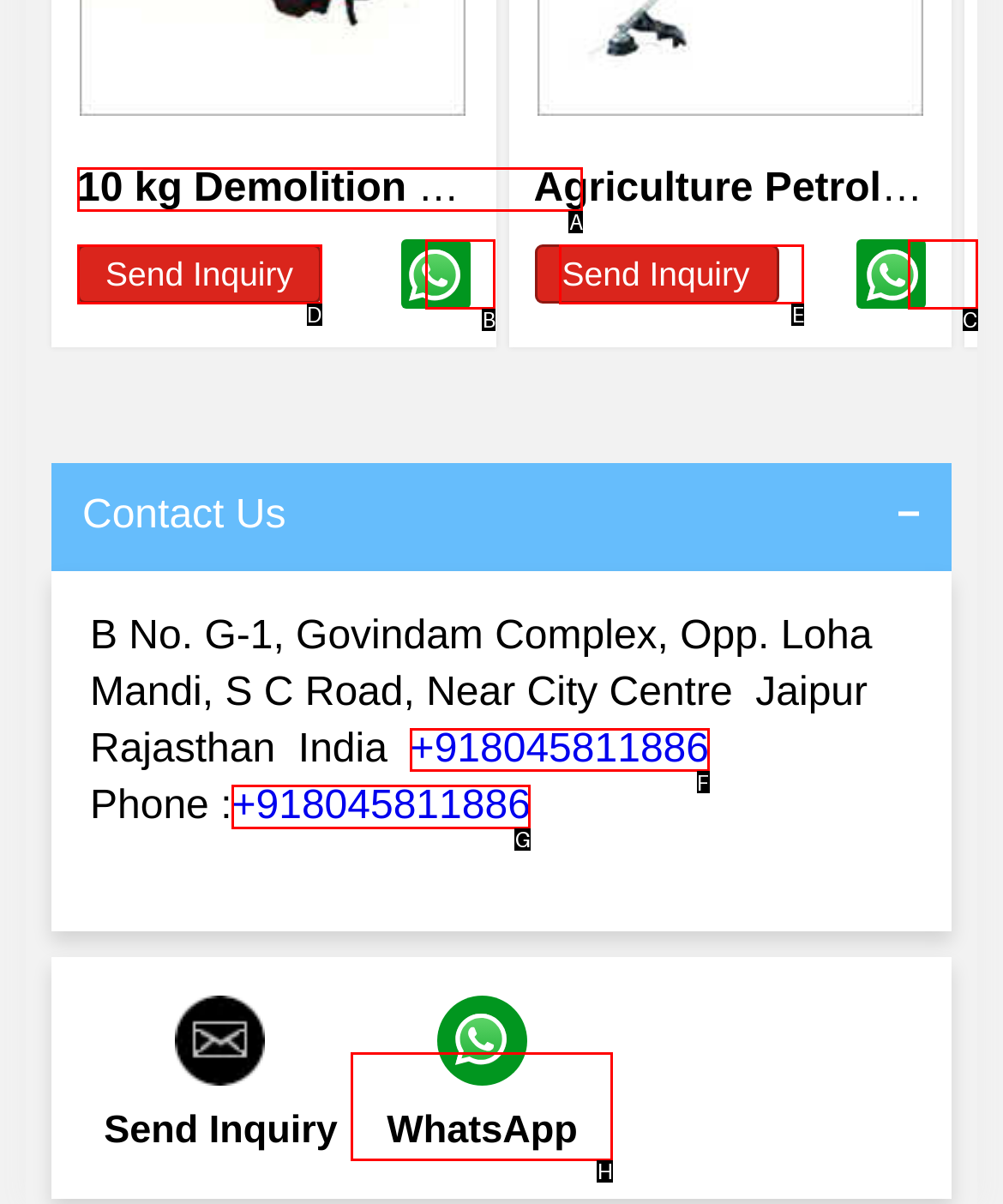For the instruction: Call the phone number, which HTML element should be clicked?
Respond with the letter of the appropriate option from the choices given.

F